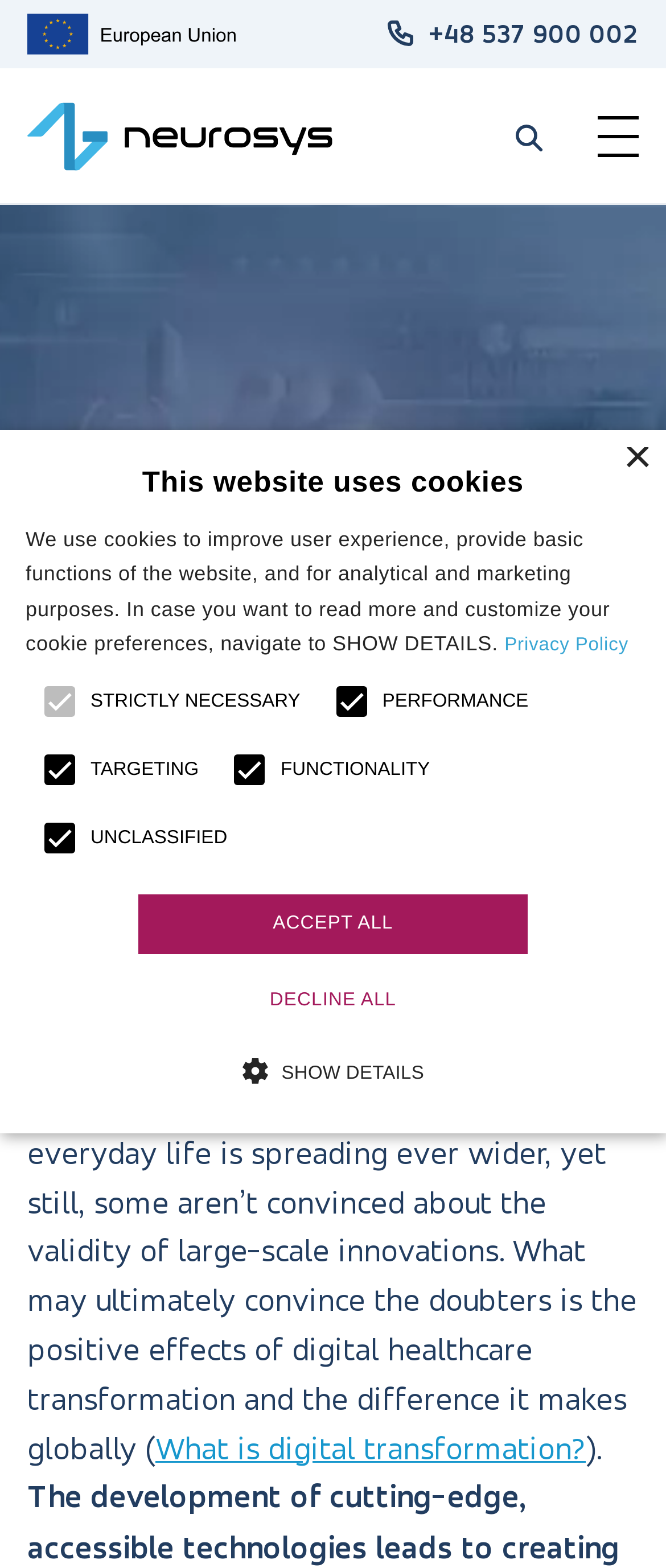Provide a comprehensive description of the webpage.

The webpage is about digital transformation in healthcare, with a focus on the positive impact of technology on everyday life. At the top left corner, there is an EU flag image, and next to it, a "NeuroSYS" link with its corresponding image. On the top right corner, there is a phone image and a link with a phone number. 

Below these elements, there is a large image related to healthcare applications, taking up most of the width of the page. Above this image, there are two links: "Tech & Biz" and "Digital transformation in healthcare", which serves as a heading. 

Under the heading, there is a text block written by Jowita Kessler, dated October 28, 2021, discussing the positive effects of digital healthcare transformation. This text block is followed by a link "What is digital transformation?".

At the bottom of the page, there is a notification alert about the website's use of cookies. This alert contains a "Close" button, and a text block explaining the purpose of cookies on the website. There are also several checkboxes for customizing cookie preferences, each with a corresponding image. Below these checkboxes, there are three buttons: "ACCEPT ALL", "DECLINE ALL", and "SHOW DETAILS".